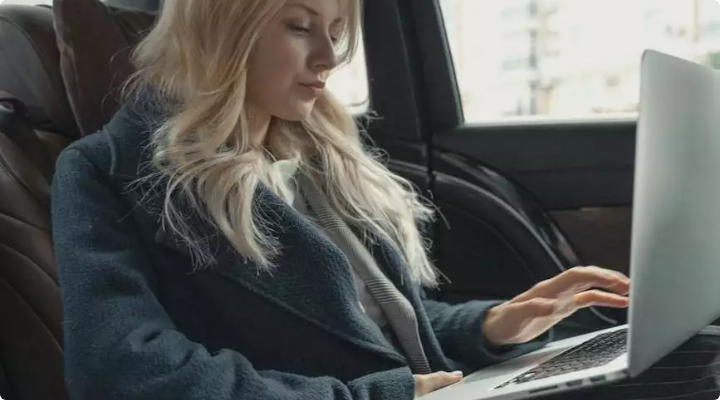What is the woman wearing over her sweater?
Provide a detailed answer to the question using information from the image.

The caption describes the woman's attire, mentioning that she wears 'a stylish dark coat over a lighter sweater', which contributes to her chic yet cozy vibe.